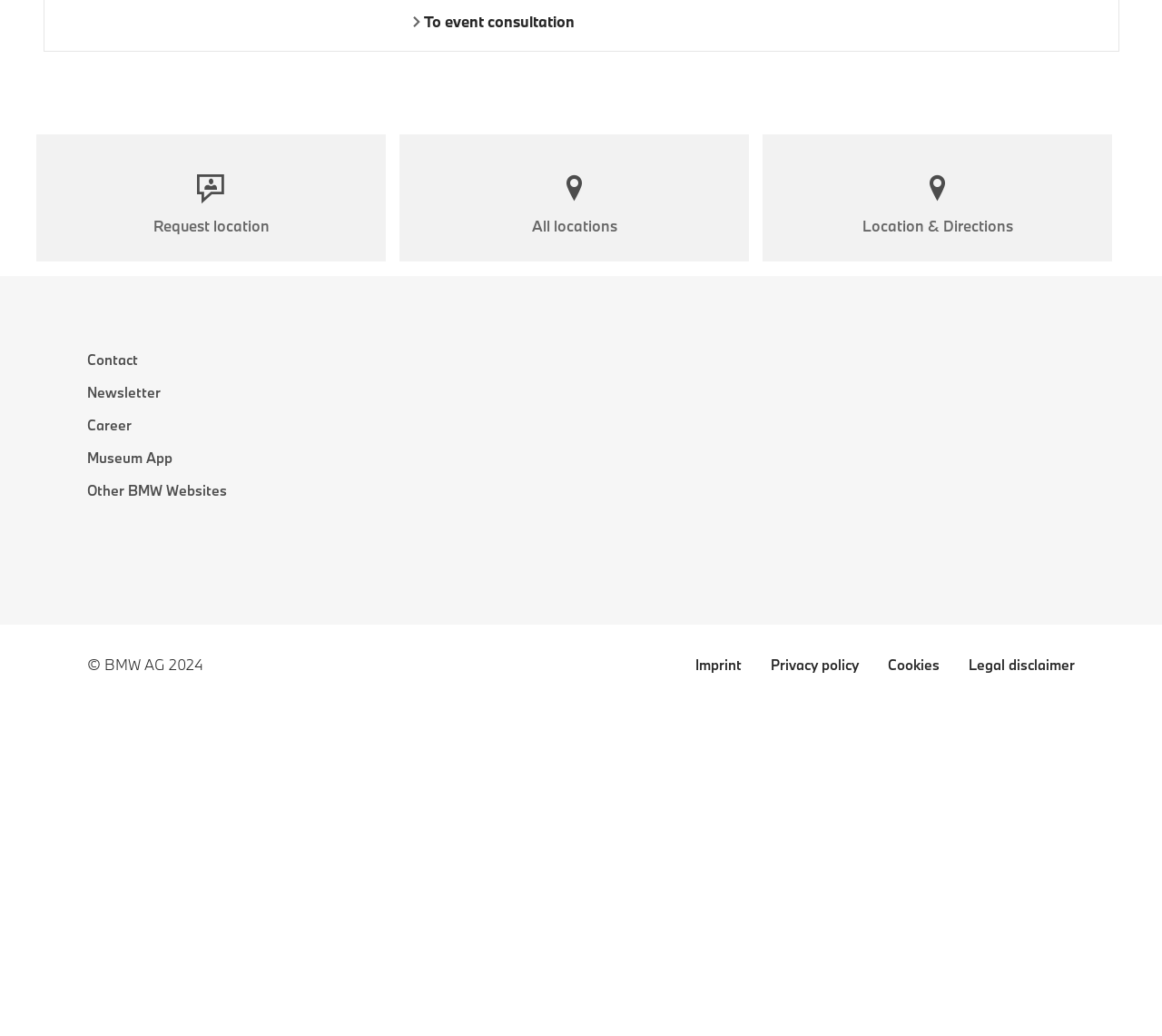Determine the bounding box of the UI element mentioned here: "All locations". The coordinates must be in the format [left, top, right, bottom] with values ranging from 0 to 1.

[0.359, 0.13, 0.629, 0.253]